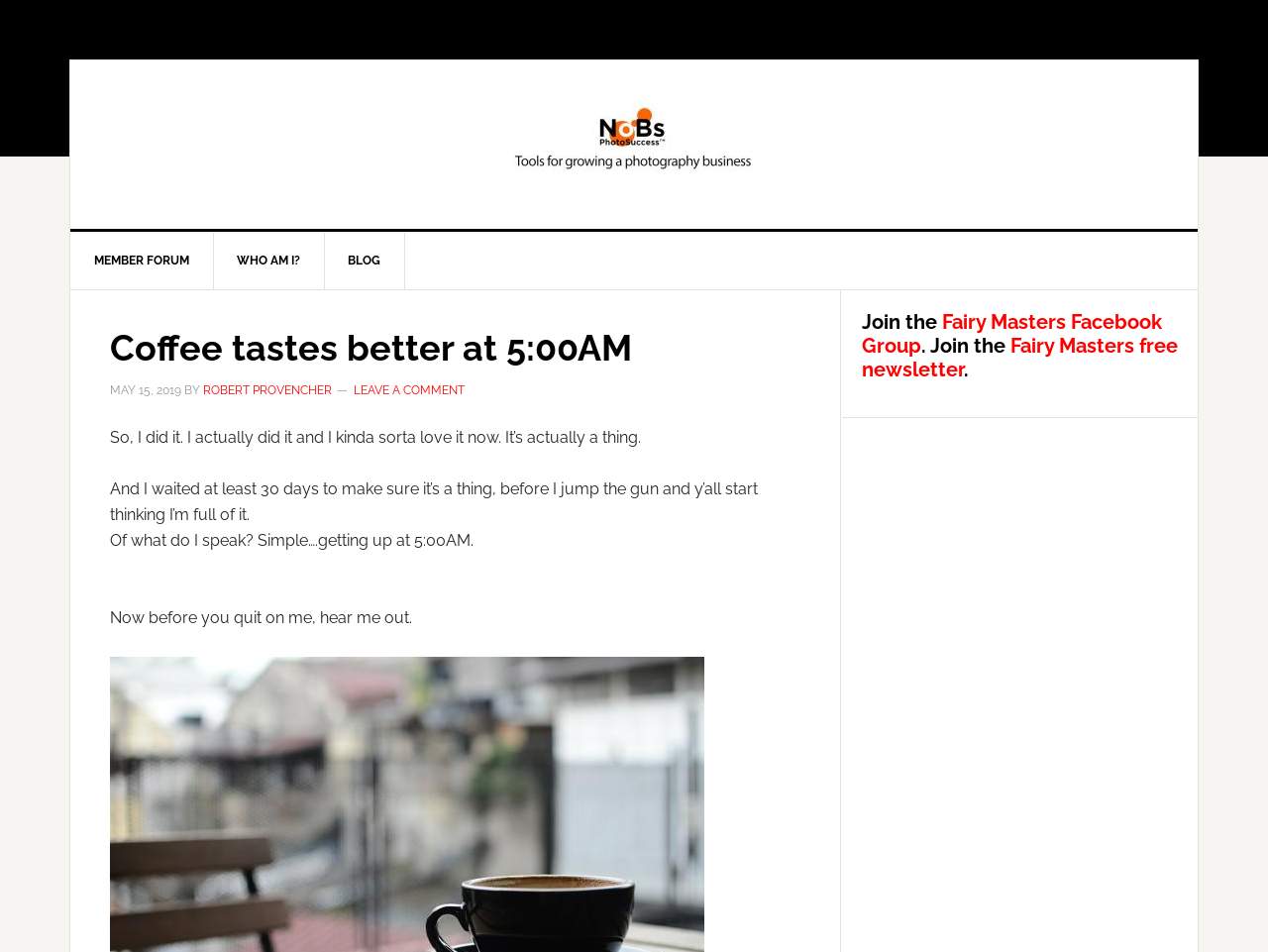Who wrote the blog post?
From the details in the image, answer the question comprehensively.

I found the author's name by looking at the link element with the text 'ROBERT PROVENCHER' which is a child of the HeaderAsNonLandmark element and is located near the time element with the text 'MAY 15, 2019'.